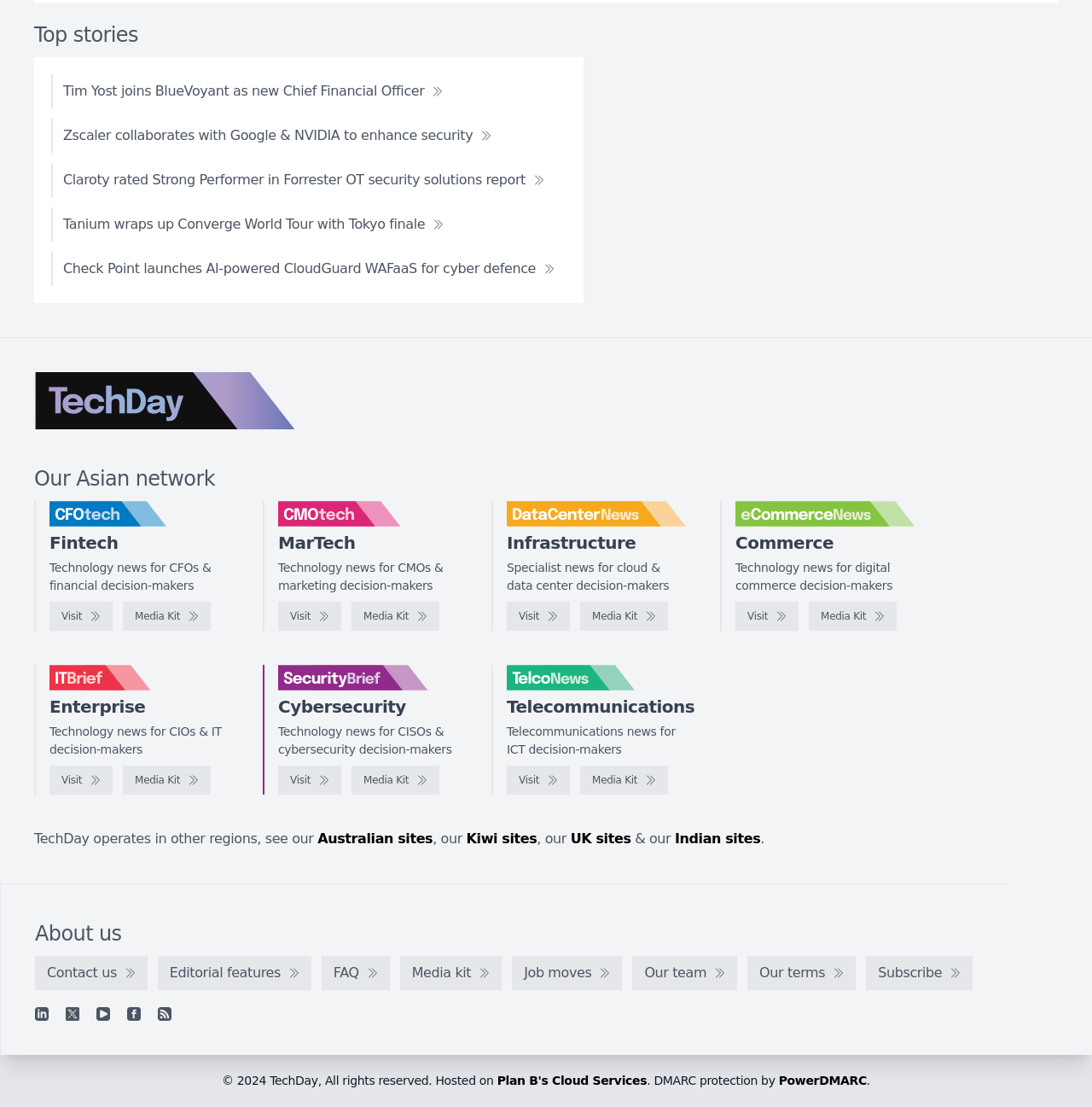Bounding box coordinates are specified in the format (top-left x, top-left y, bottom-right x, bottom-right y). All values are floating point numbers bounded between 0 and 1. Please provide the bounding box coordinate of the region this sentence describes: Visit

[0.673, 0.544, 0.731, 0.57]